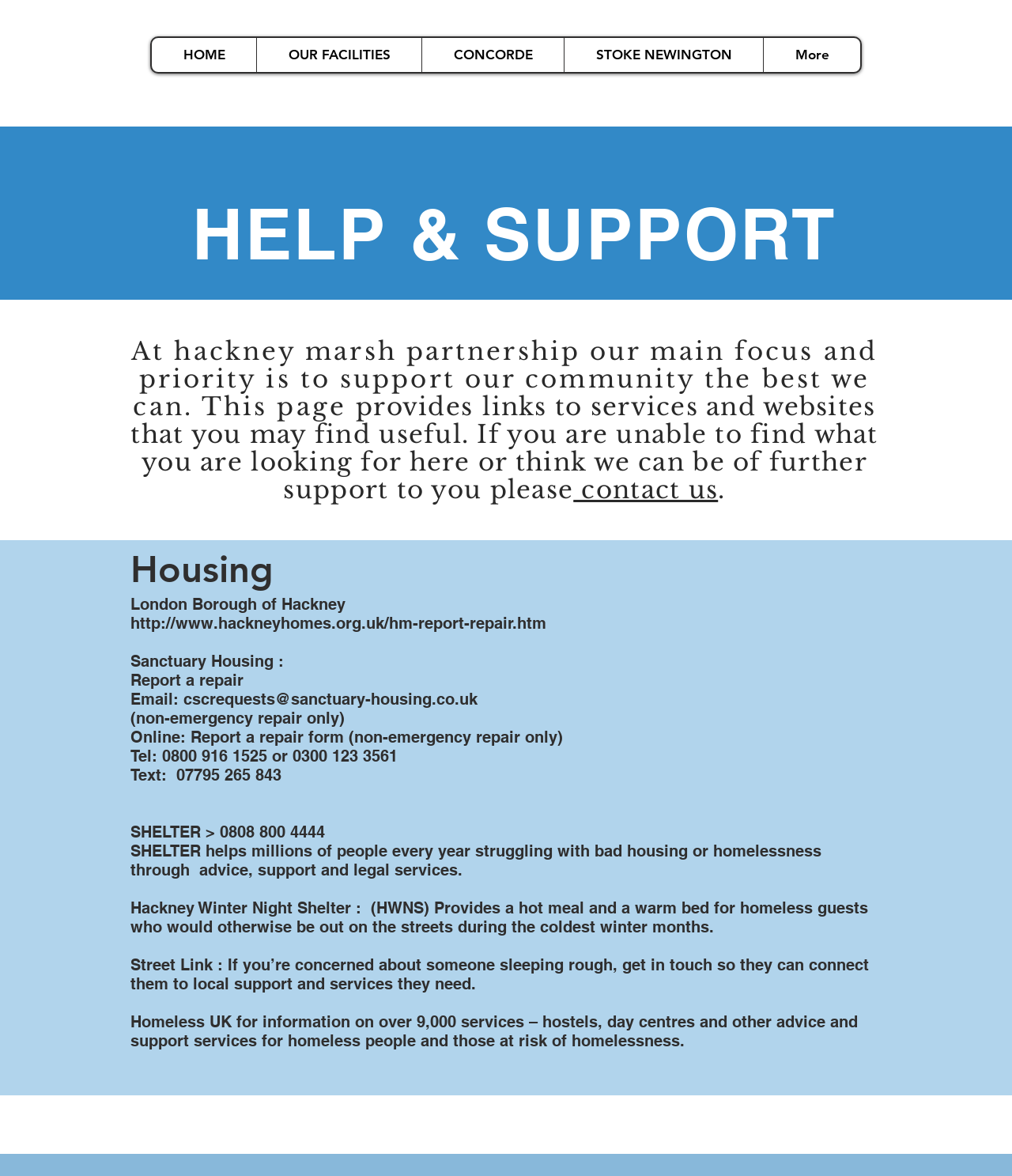What is Hackney Winter Night Shelter?
Please provide a comprehensive and detailed answer to the question.

Hackney Winter Night Shelter (HWNS) provides a hot meal and a warm bed for homeless guests who would otherwise be out on the streets during the coldest winter months, as described in the 'Housing' section of the webpage.